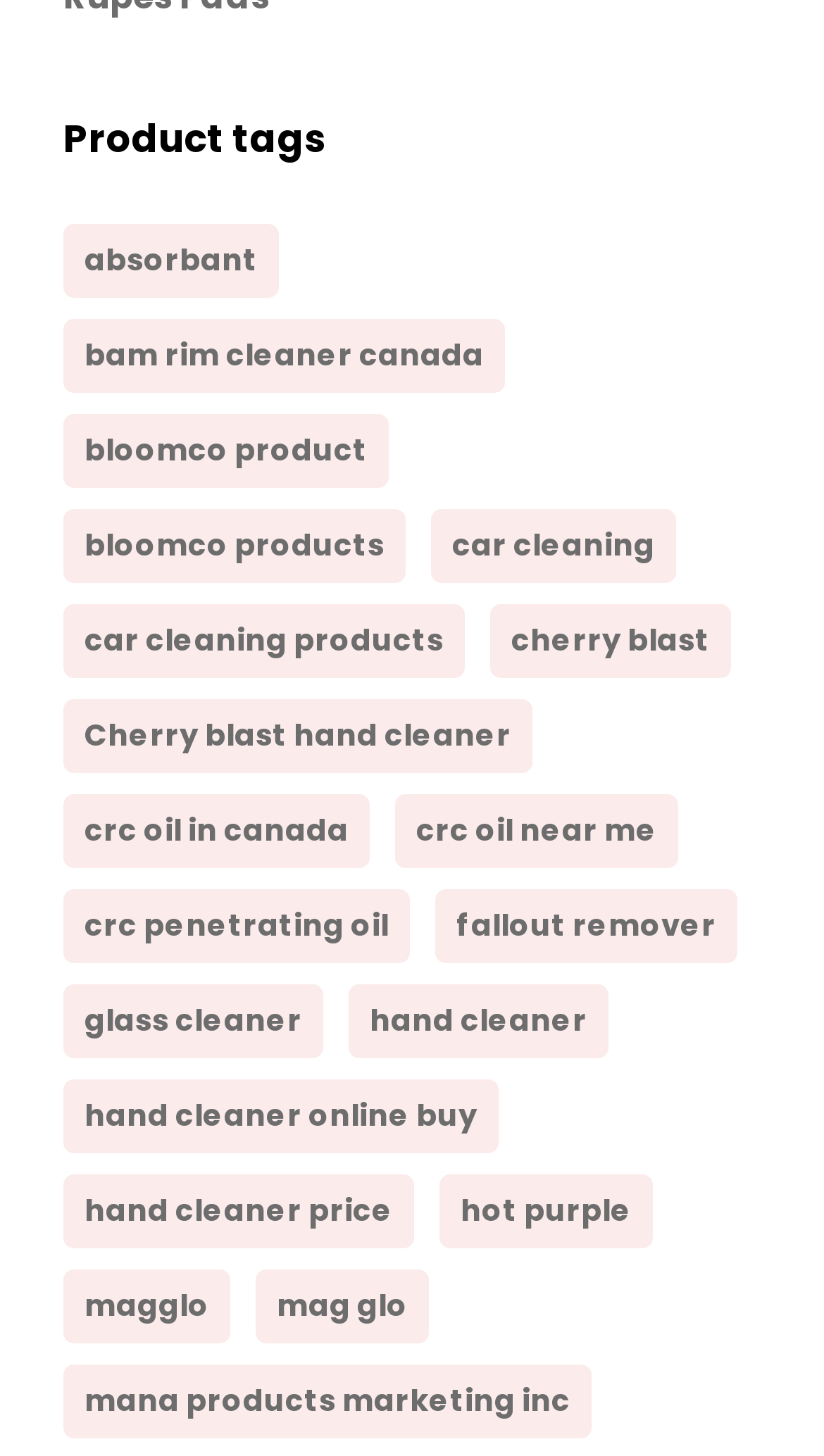Pinpoint the bounding box coordinates of the element that must be clicked to accomplish the following instruction: "Explore car cleaning products". The coordinates should be in the format of four float numbers between 0 and 1, i.e., [left, top, right, bottom].

[0.523, 0.349, 0.821, 0.4]